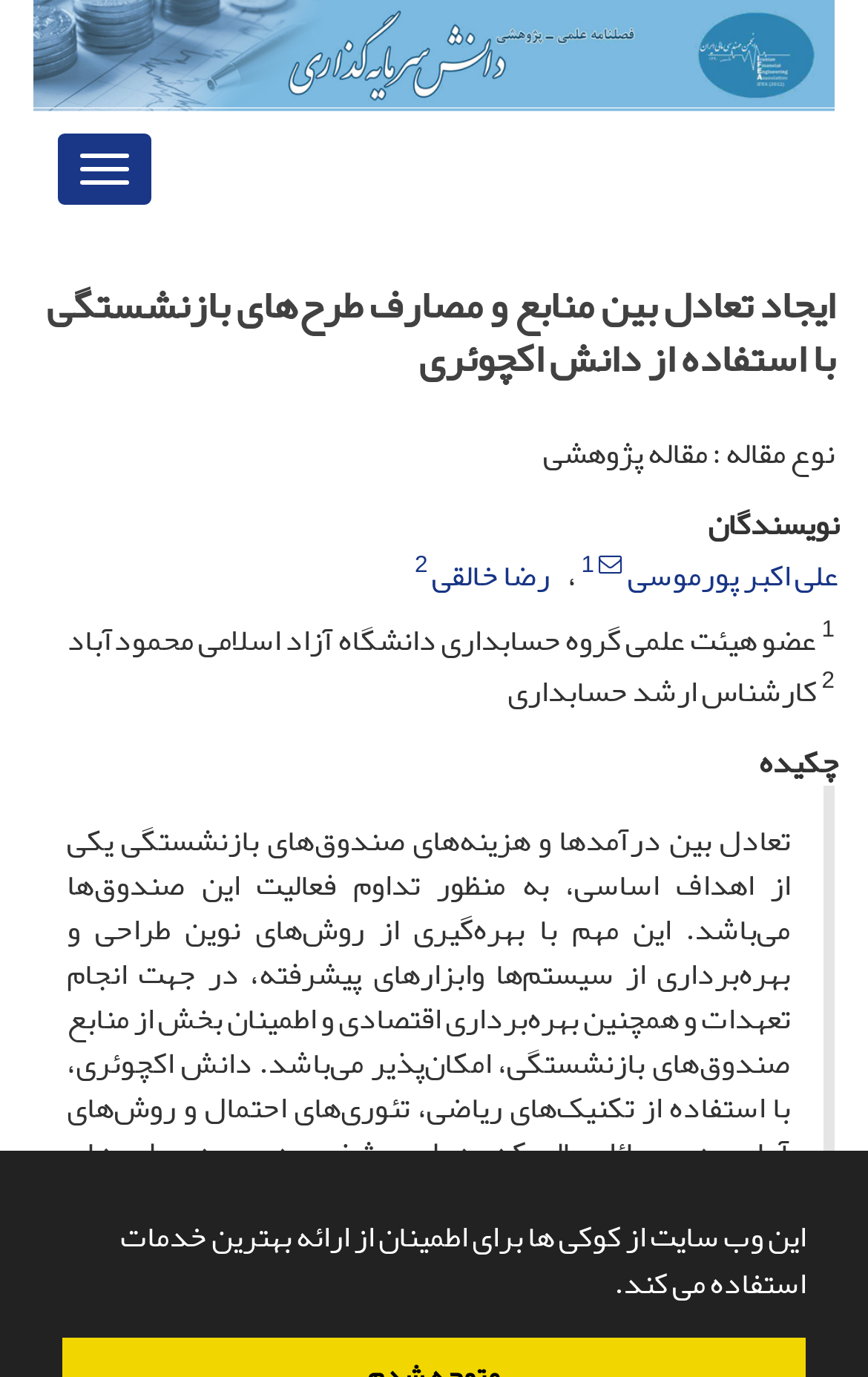Carefully observe the image and respond to the question with a detailed answer:
What is the purpose of the webpage?

Based on the webpage content, it appears that the purpose of the webpage is to discuss the importance of achieving a balance between income and expenses in pension funds, and how this can be achieved through the use of actuarial knowledge and modern system design.